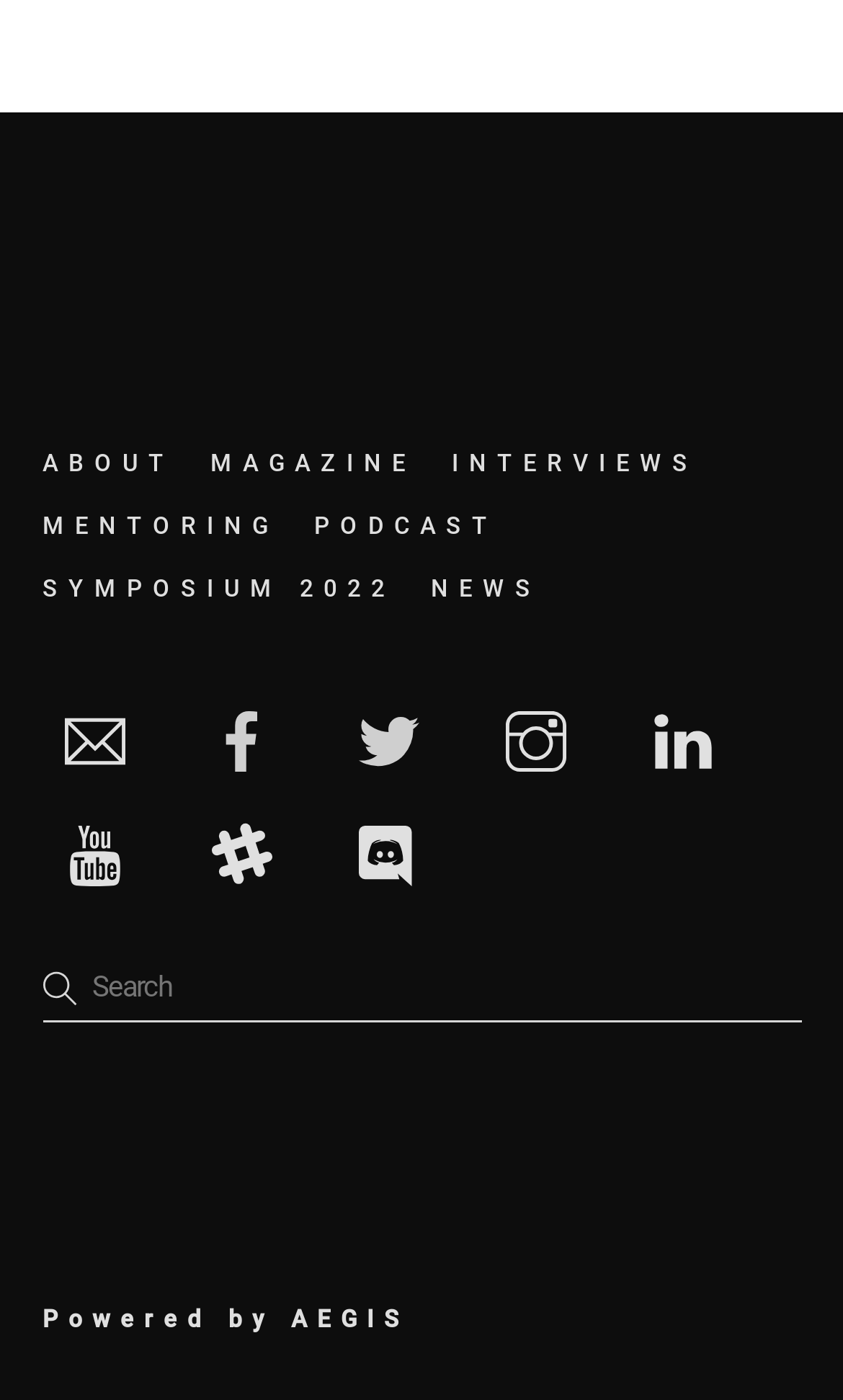Extract the bounding box coordinates of the UI element described by: "Powered by AEGIS". The coordinates should include four float numbers ranging from 0 to 1, e.g., [left, top, right, bottom].

[0.05, 0.933, 0.486, 0.953]